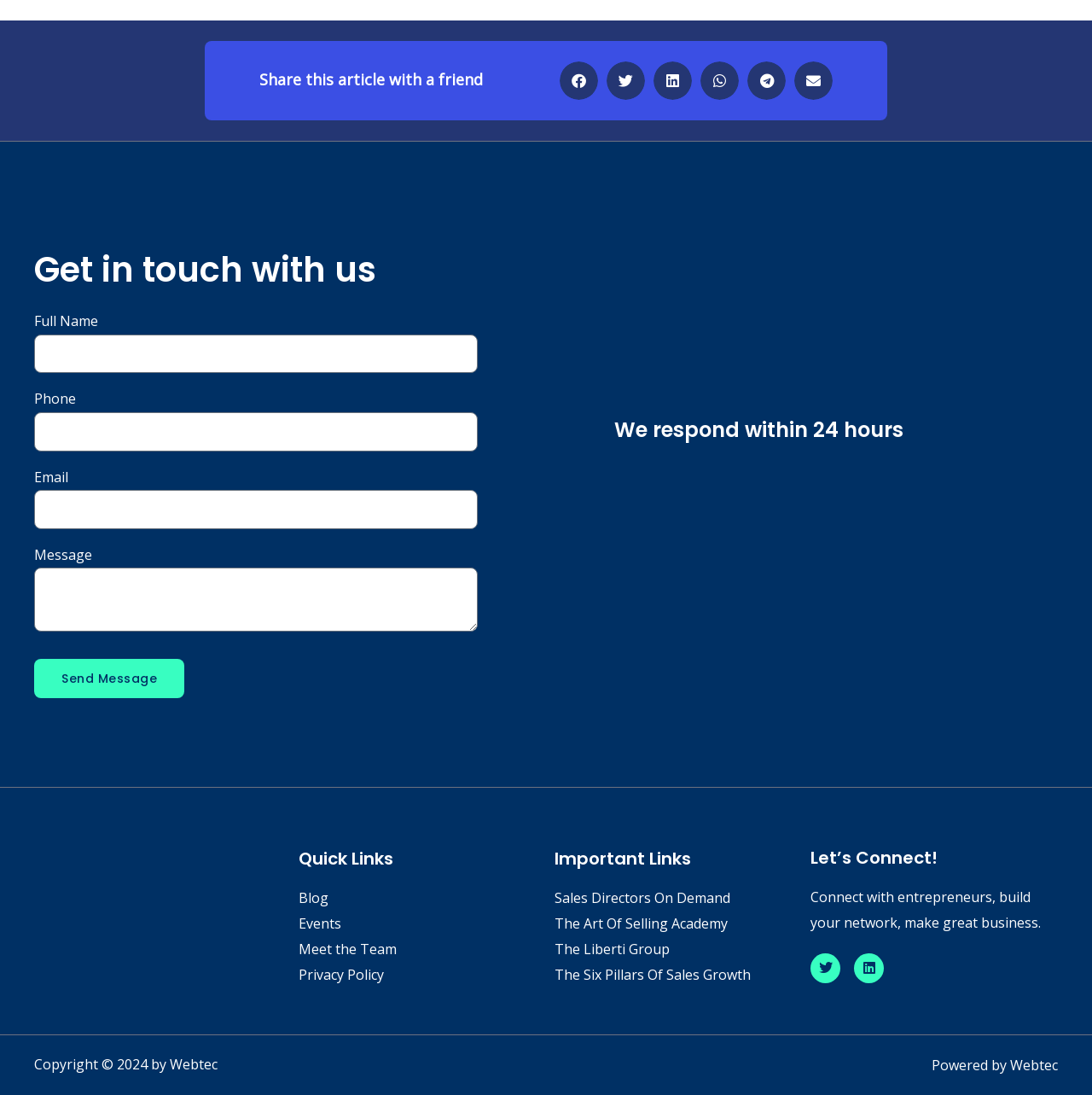Use a single word or phrase to answer the question:
What are the categories of links at the bottom?

Quick Links, Important Links